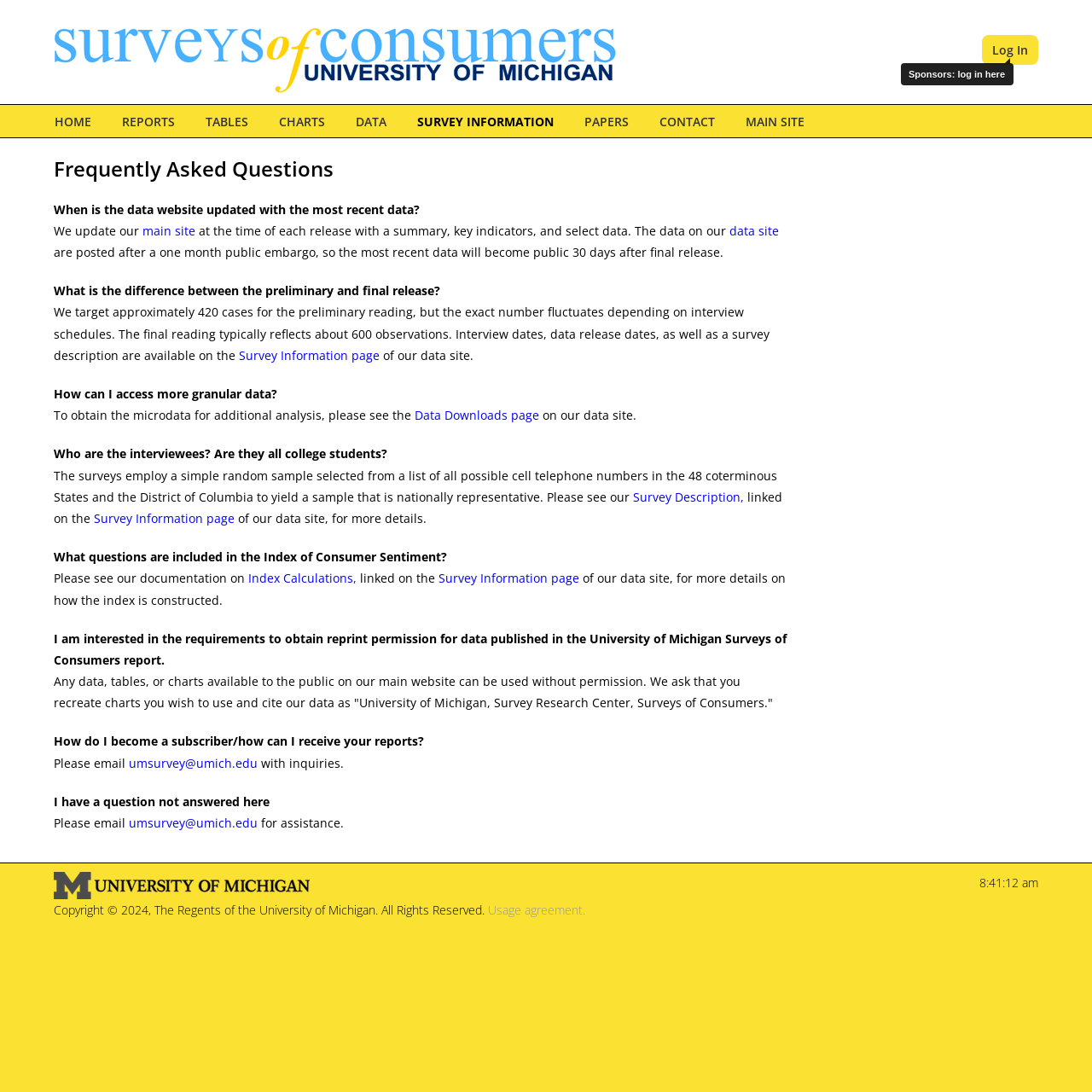What is the purpose of the Survey Information page?
Observe the image and answer the question with a one-word or short phrase response.

To provide survey description and details